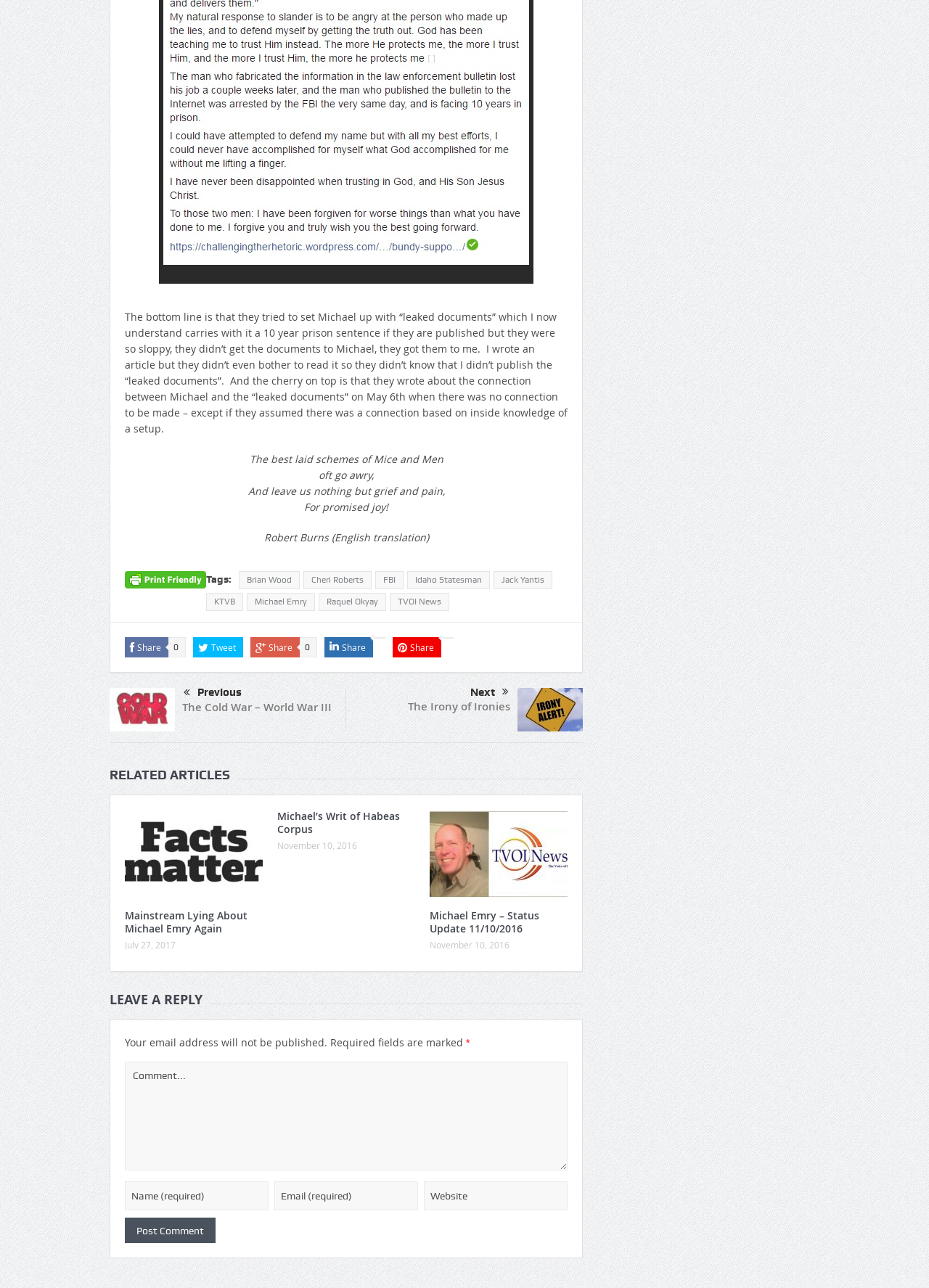Please identify the bounding box coordinates of the area I need to click to accomplish the following instruction: "Click the 'Print Friendly, PDF & Email' link".

[0.134, 0.449, 0.222, 0.46]